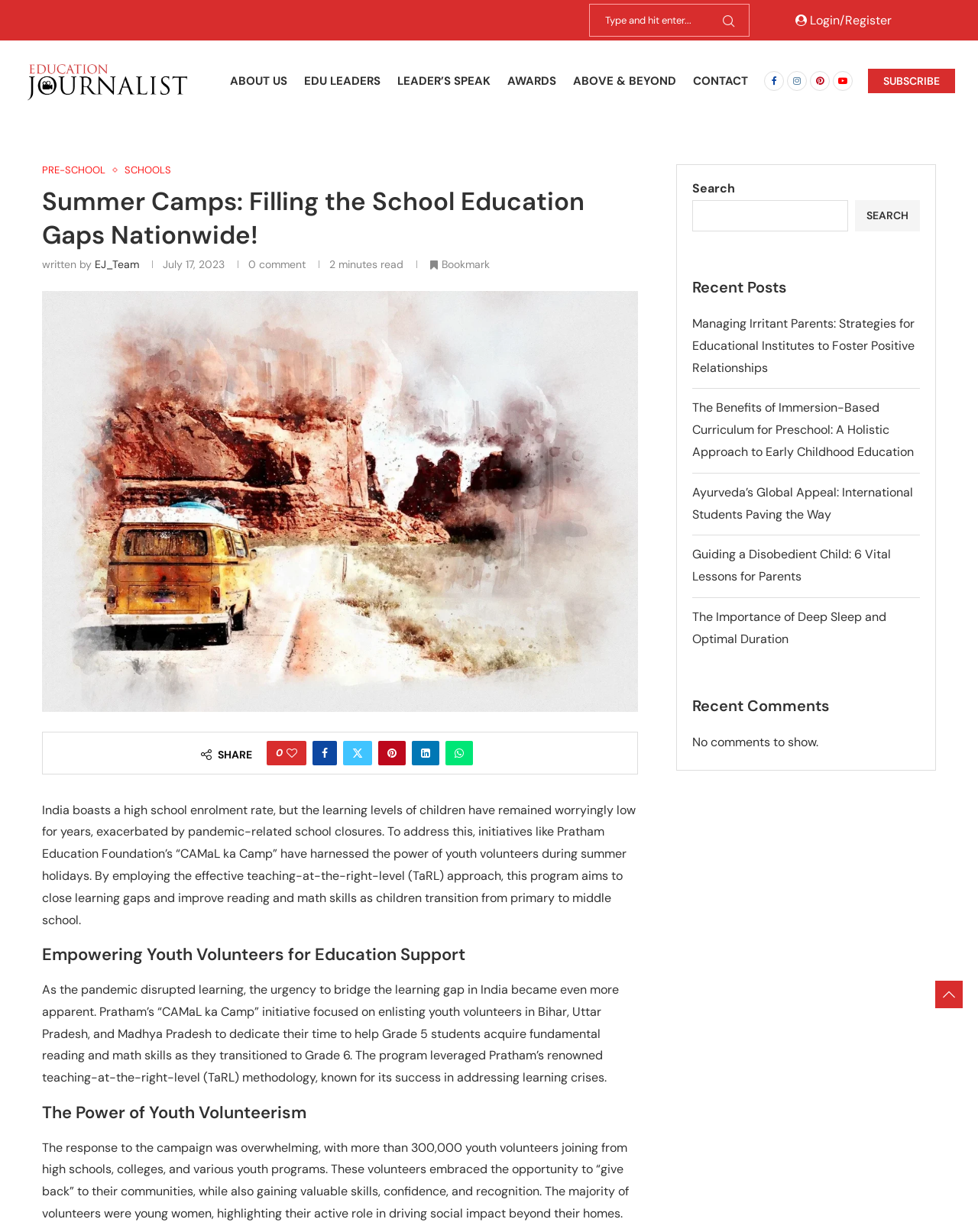Locate the bounding box coordinates of the clickable area needed to fulfill the instruction: "Login or register".

[0.813, 0.01, 0.912, 0.023]